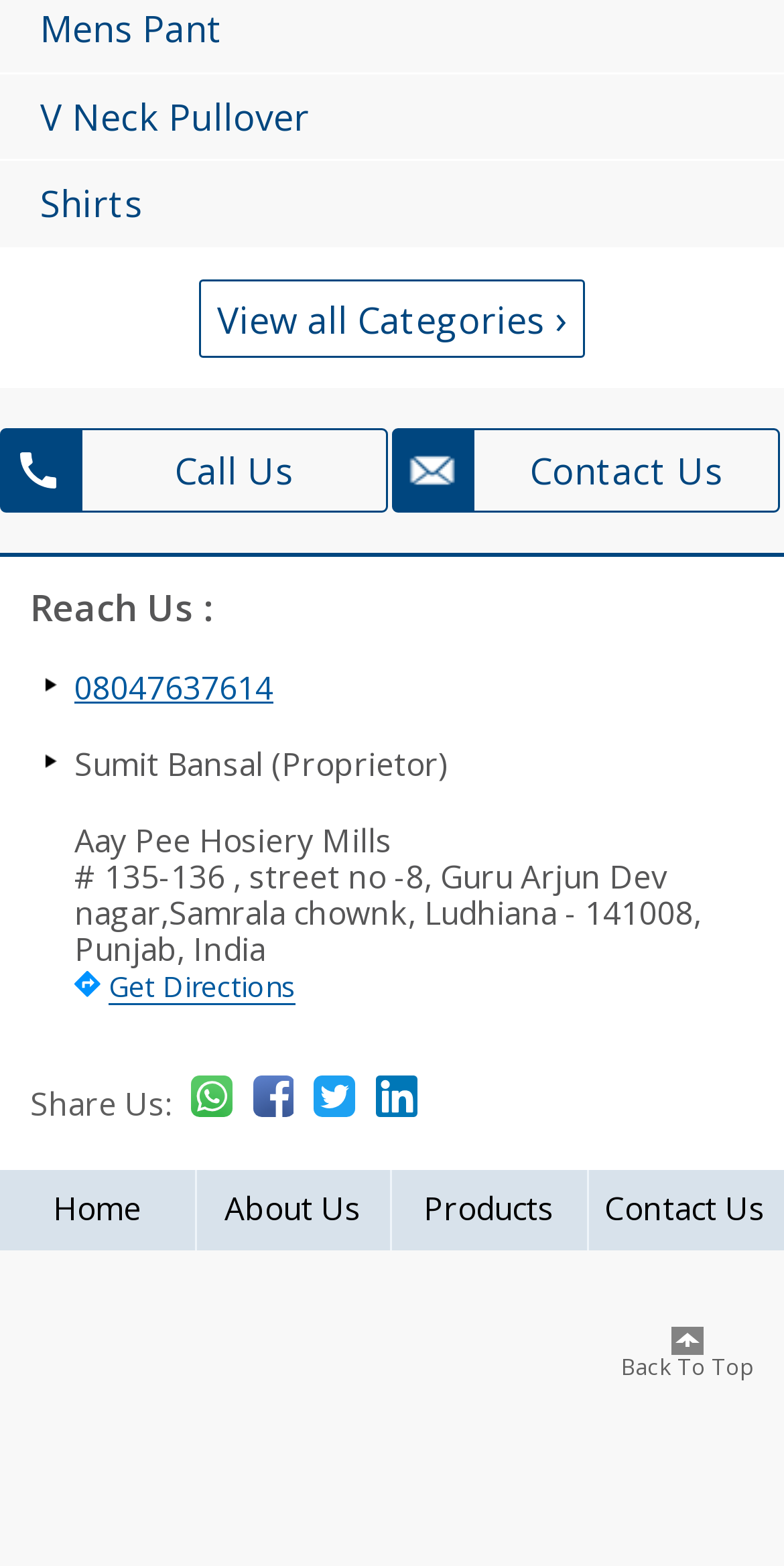Bounding box coordinates should be provided in the format (top-left x, top-left y, bottom-right x, bottom-right y) with all values between 0 and 1. Identify the bounding box for this UI element: V Neck Pullover

[0.0, 0.047, 0.446, 0.102]